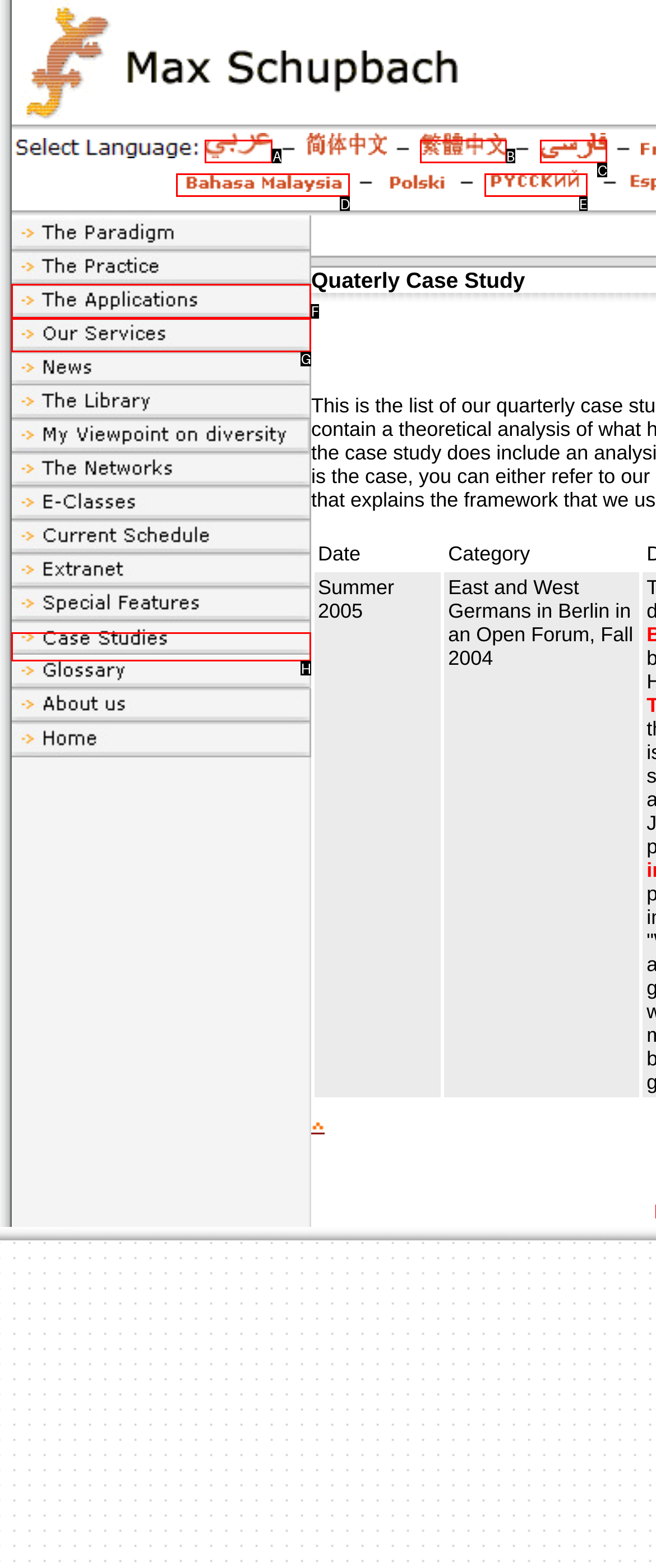Refer to the element description: Hong Kong and identify the matching HTML element. State your answer with the appropriate letter.

None